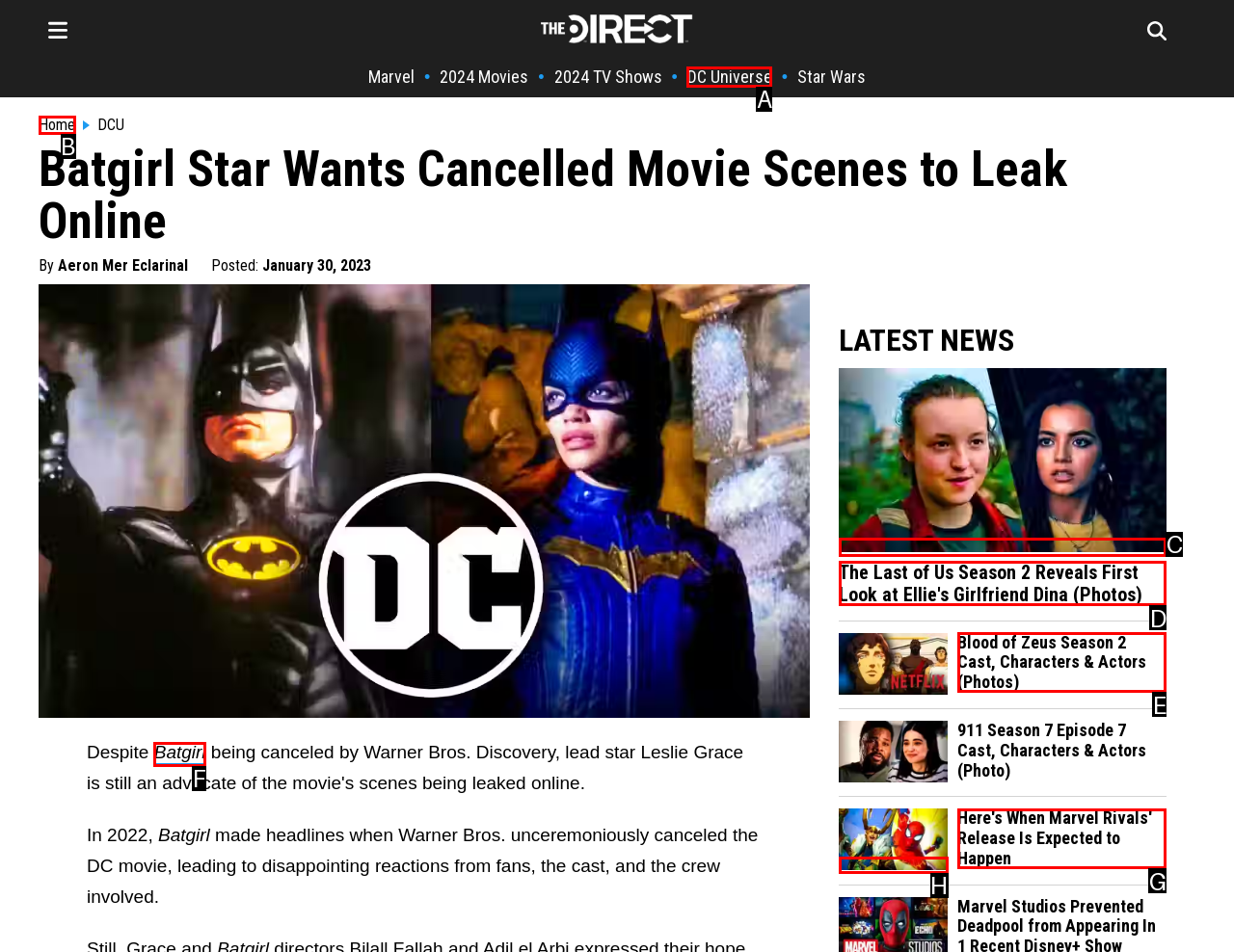Match the element description: Batgirl to the correct HTML element. Answer with the letter of the selected option.

F